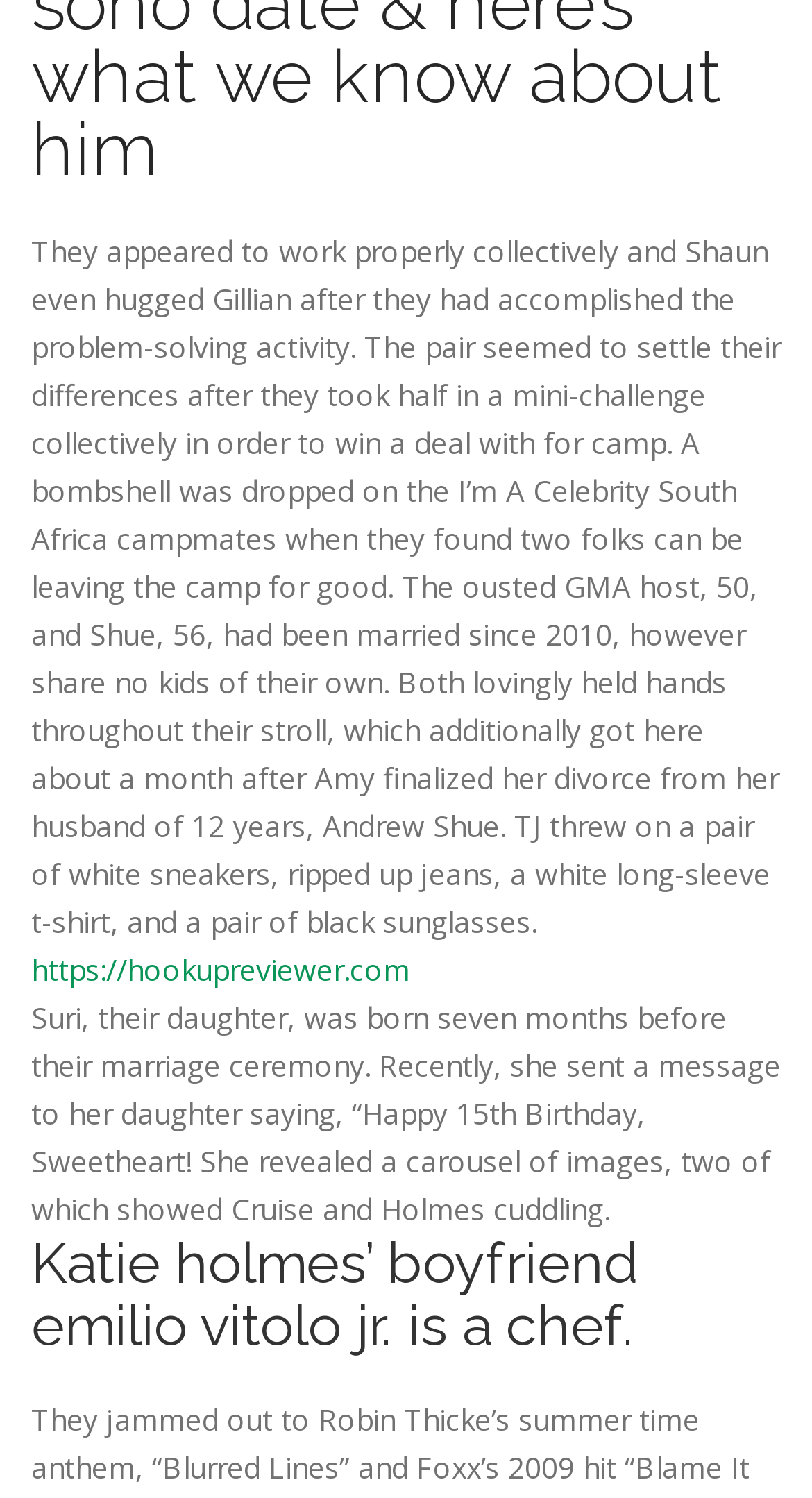Please determine the bounding box coordinates for the UI element described as: "https://hookupreviewer.com".

[0.038, 0.634, 0.505, 0.66]